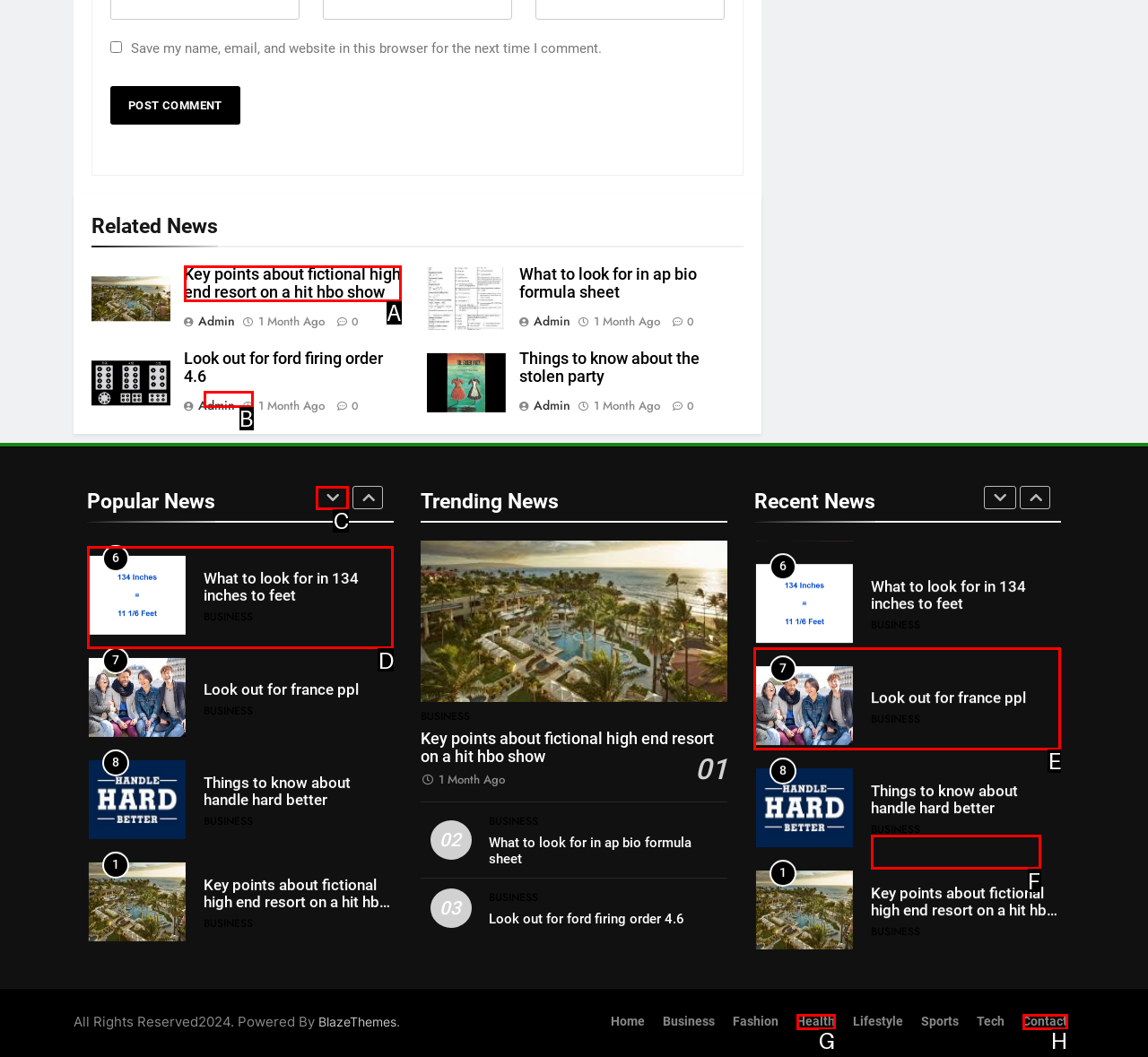Find the option that matches this description: business
Provide the corresponding letter directly.

B